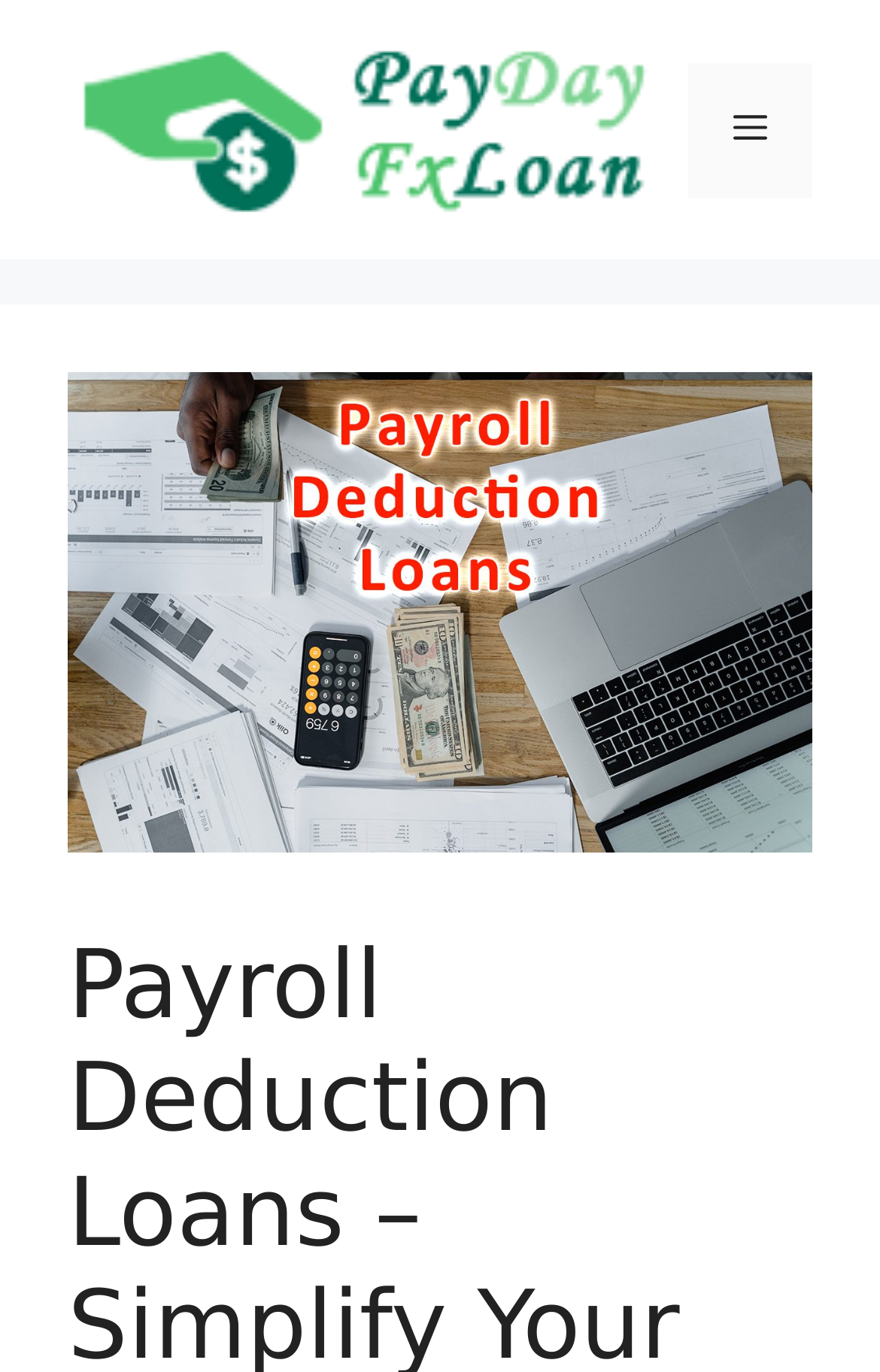Locate the bounding box of the UI element with the following description: "Menu".

[0.782, 0.045, 0.923, 0.144]